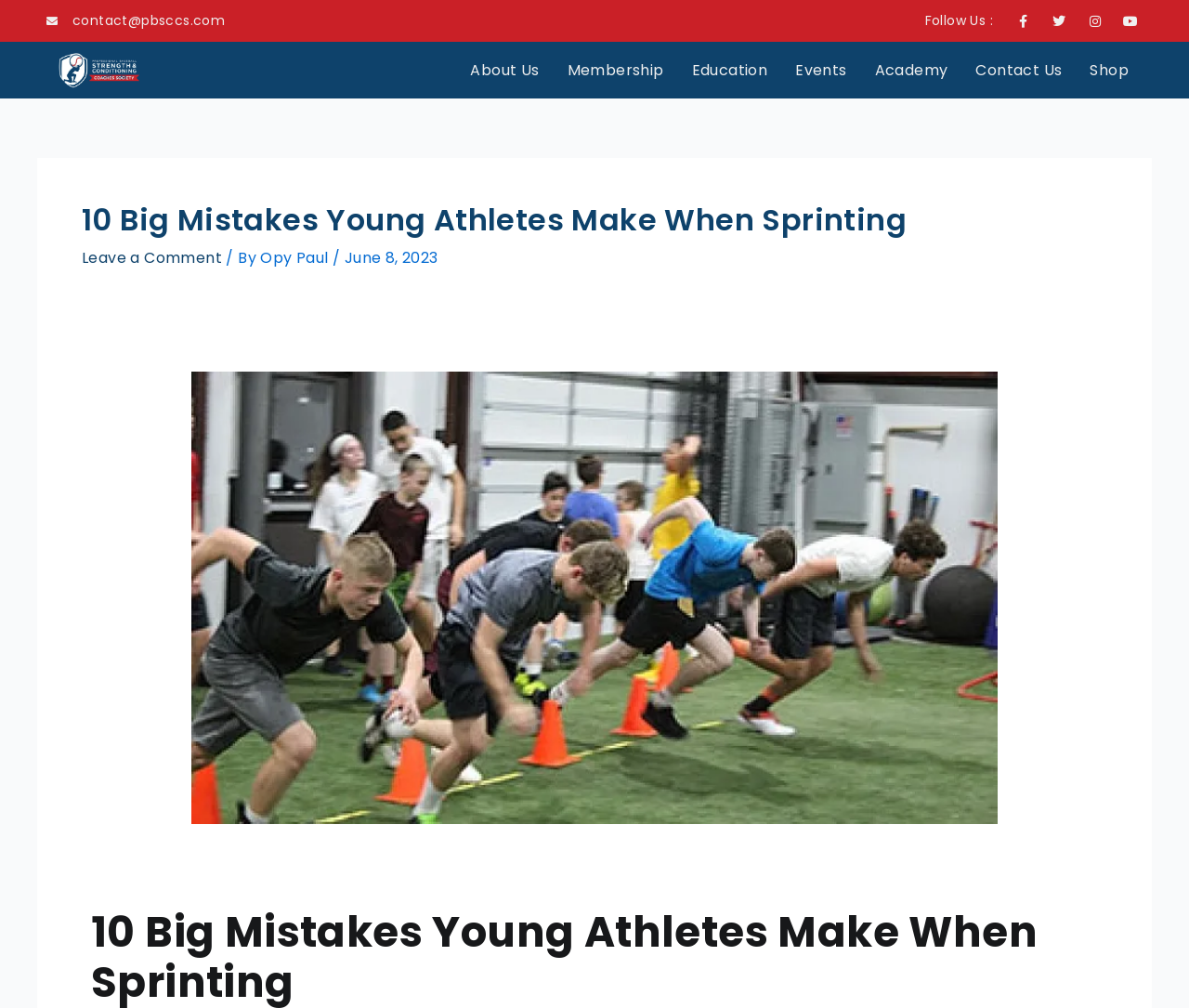When was the article published?
By examining the image, provide a one-word or phrase answer.

June 8, 2023